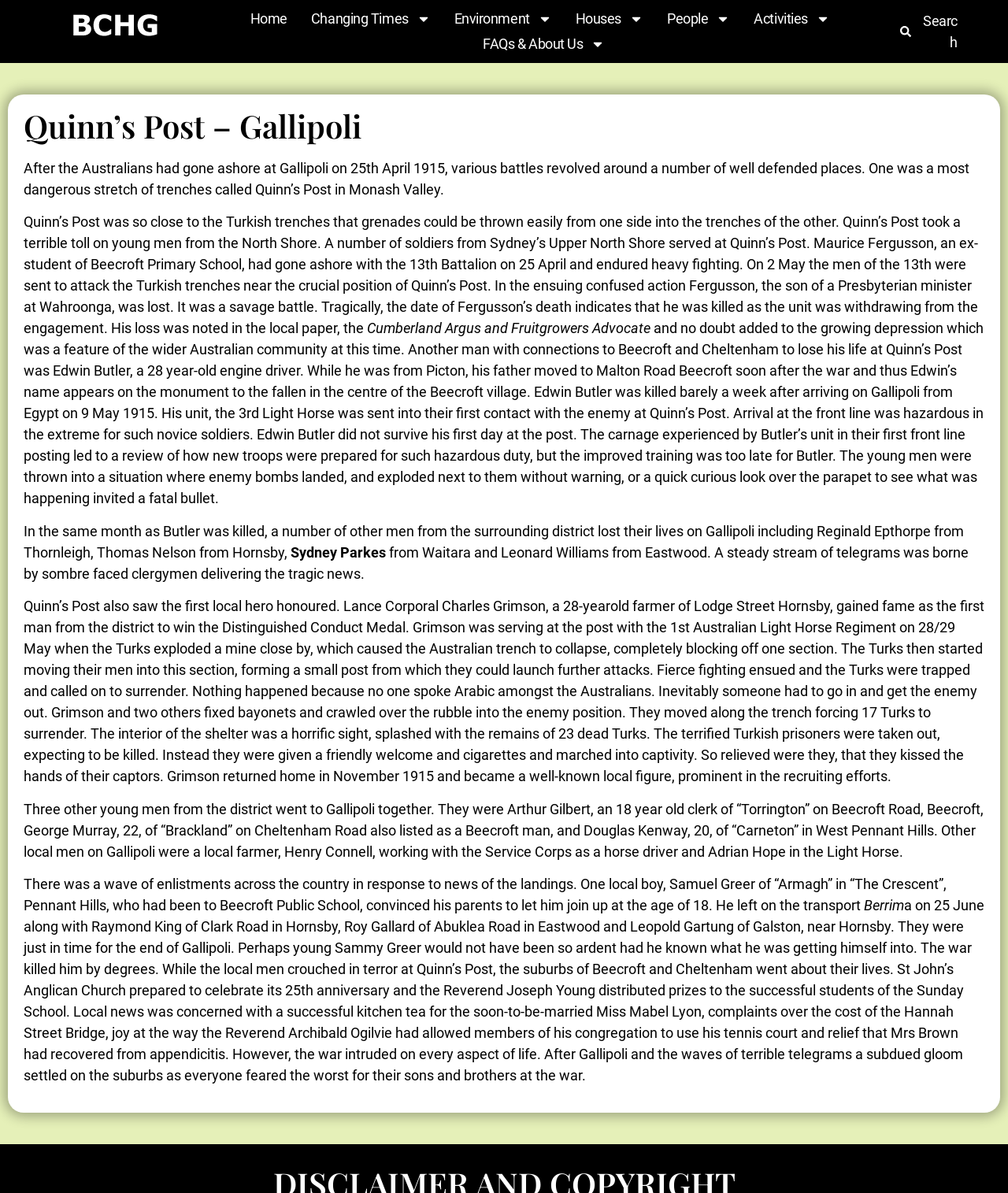Answer the question briefly using a single word or phrase: 
What was Lance Corporal Charles Grimson awarded?

Distinguished Conduct Medal